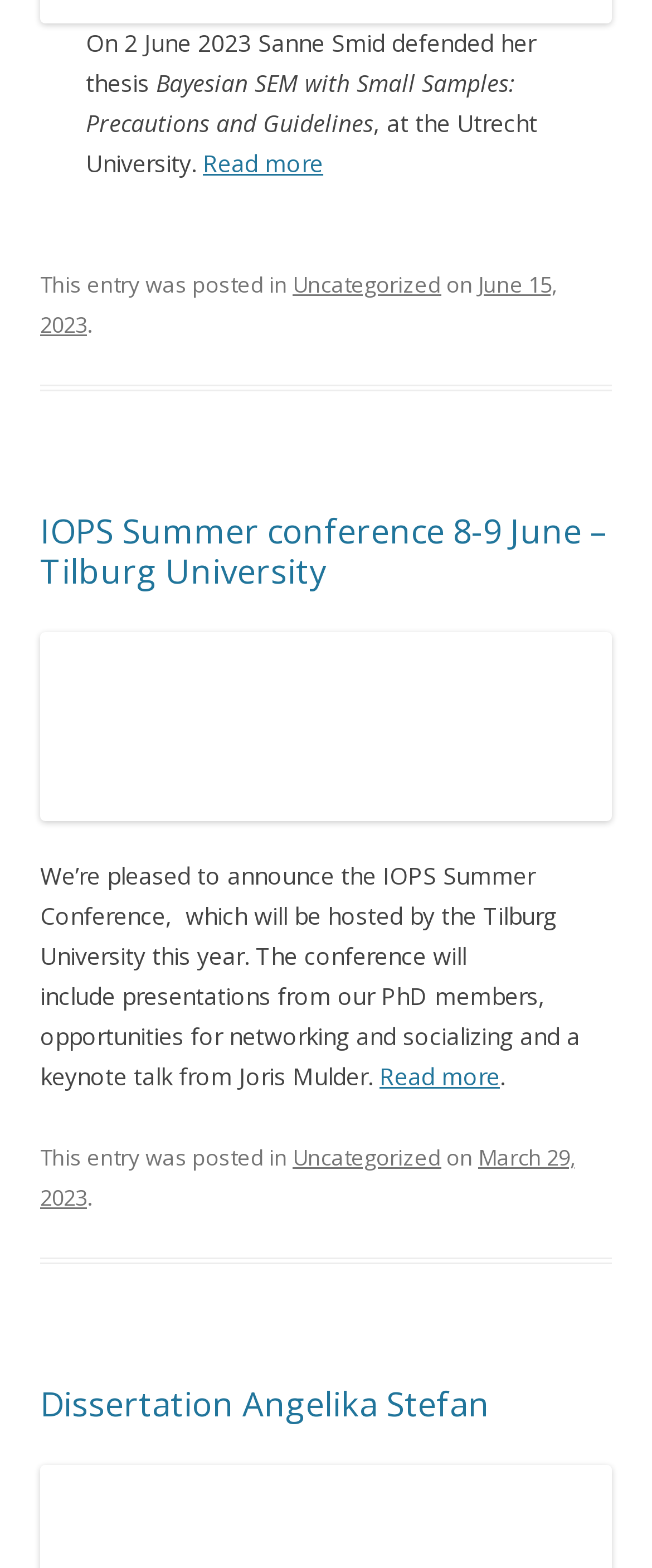Please find the bounding box coordinates of the element's region to be clicked to carry out this instruction: "View IOPS Summer conference details".

[0.582, 0.676, 0.767, 0.696]